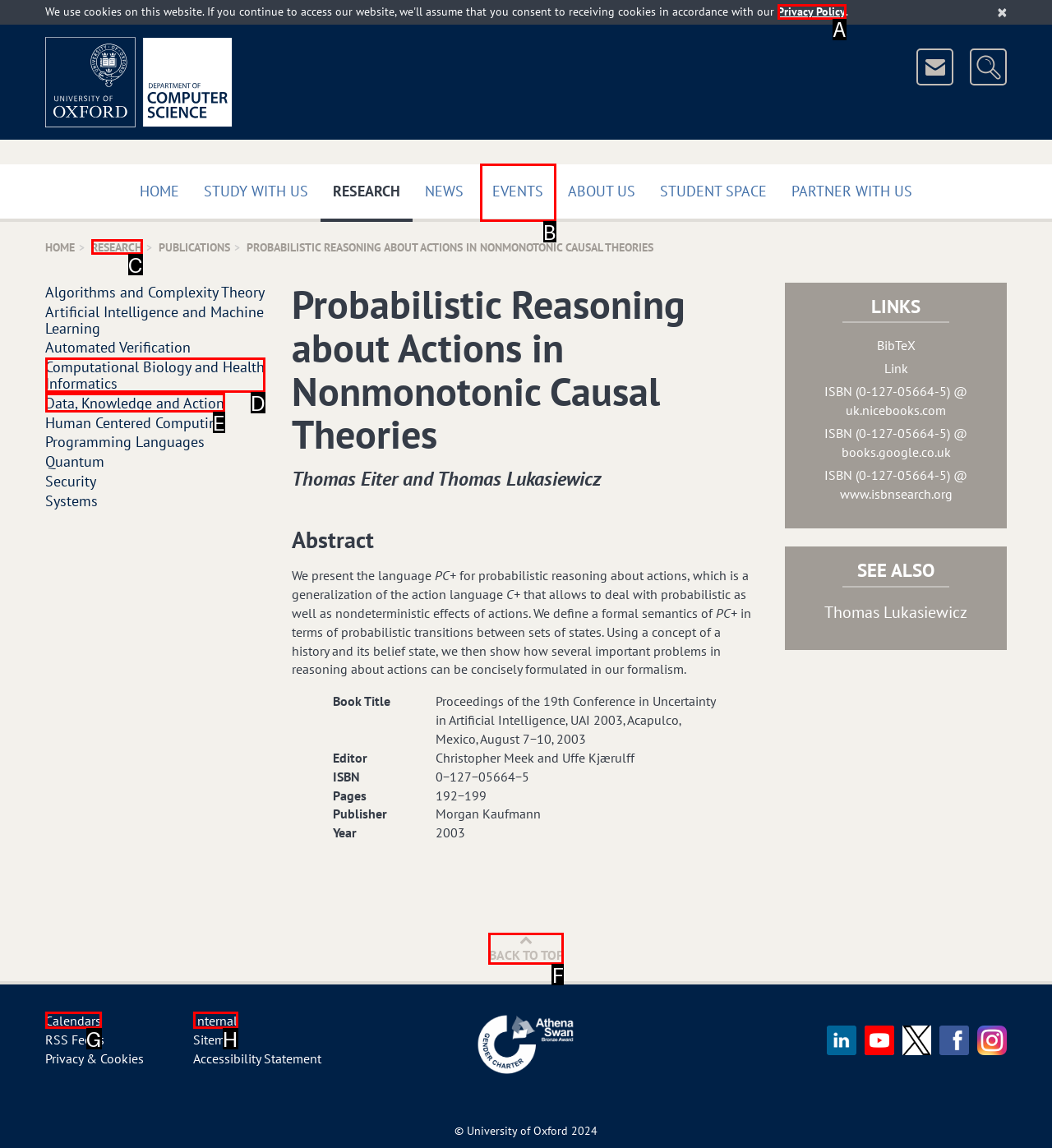Select the HTML element that matches the description: Privacy Policy. Provide the letter of the chosen option as your answer.

A